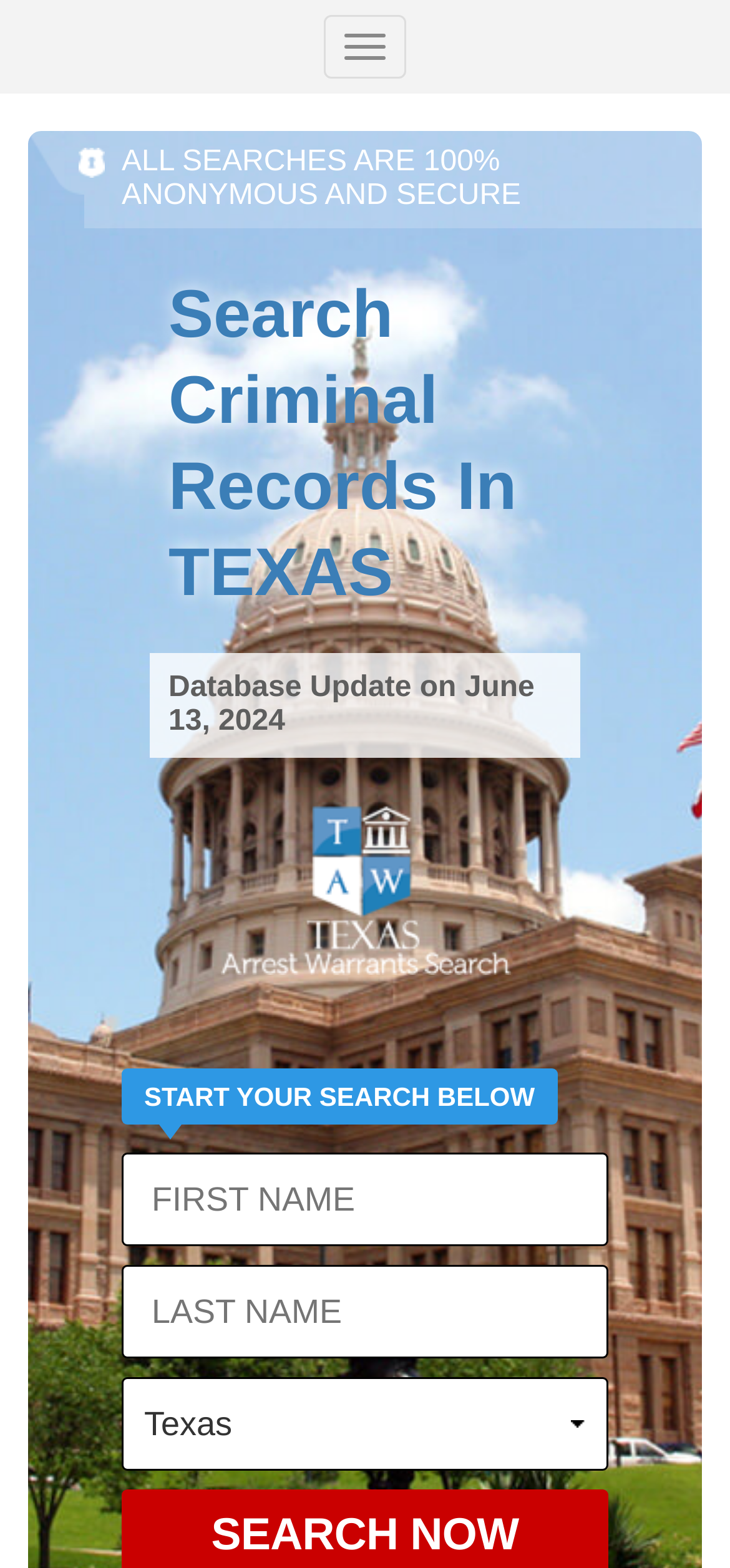Determine and generate the text content of the webpage's headline.

Jefferson County Warrant and Arrest Records Search